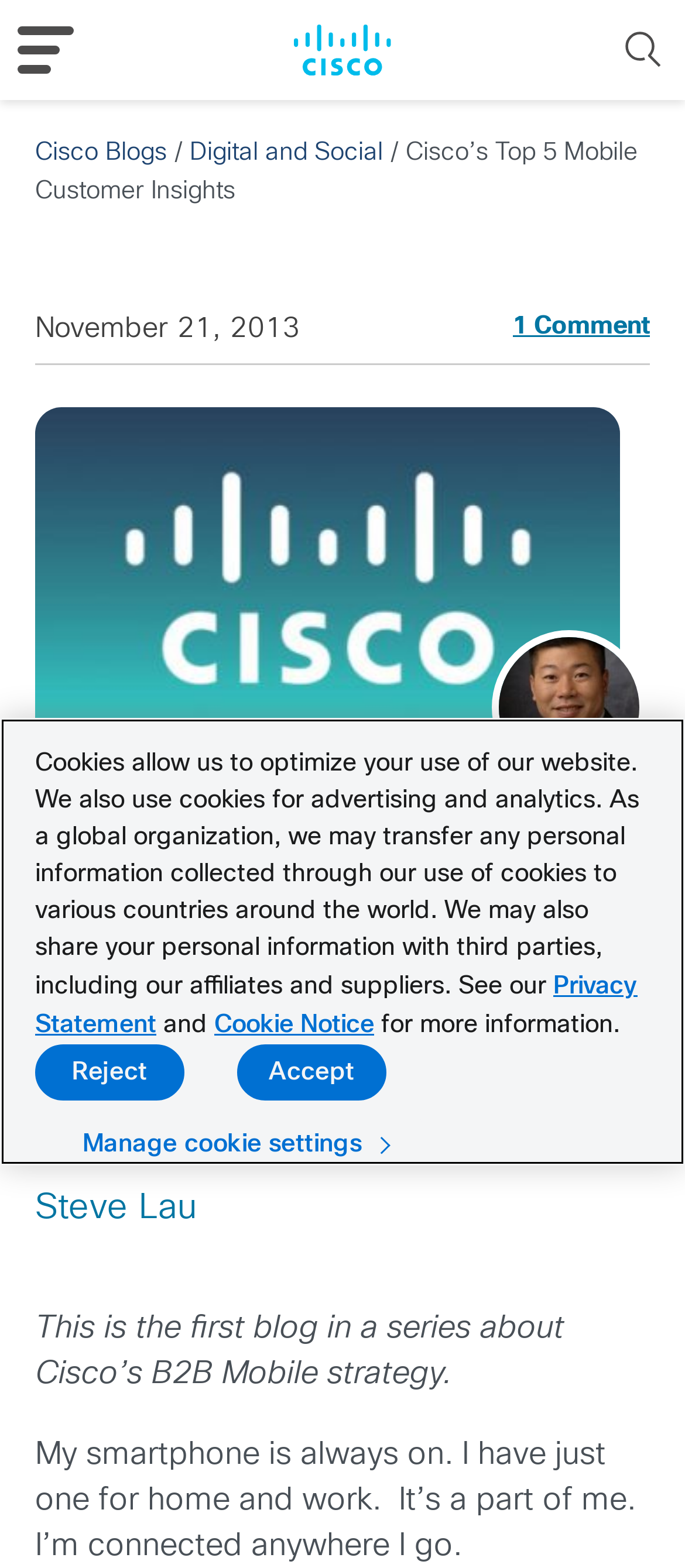Answer the question briefly using a single word or phrase: 
What is the author of this blog post?

Steve Lau